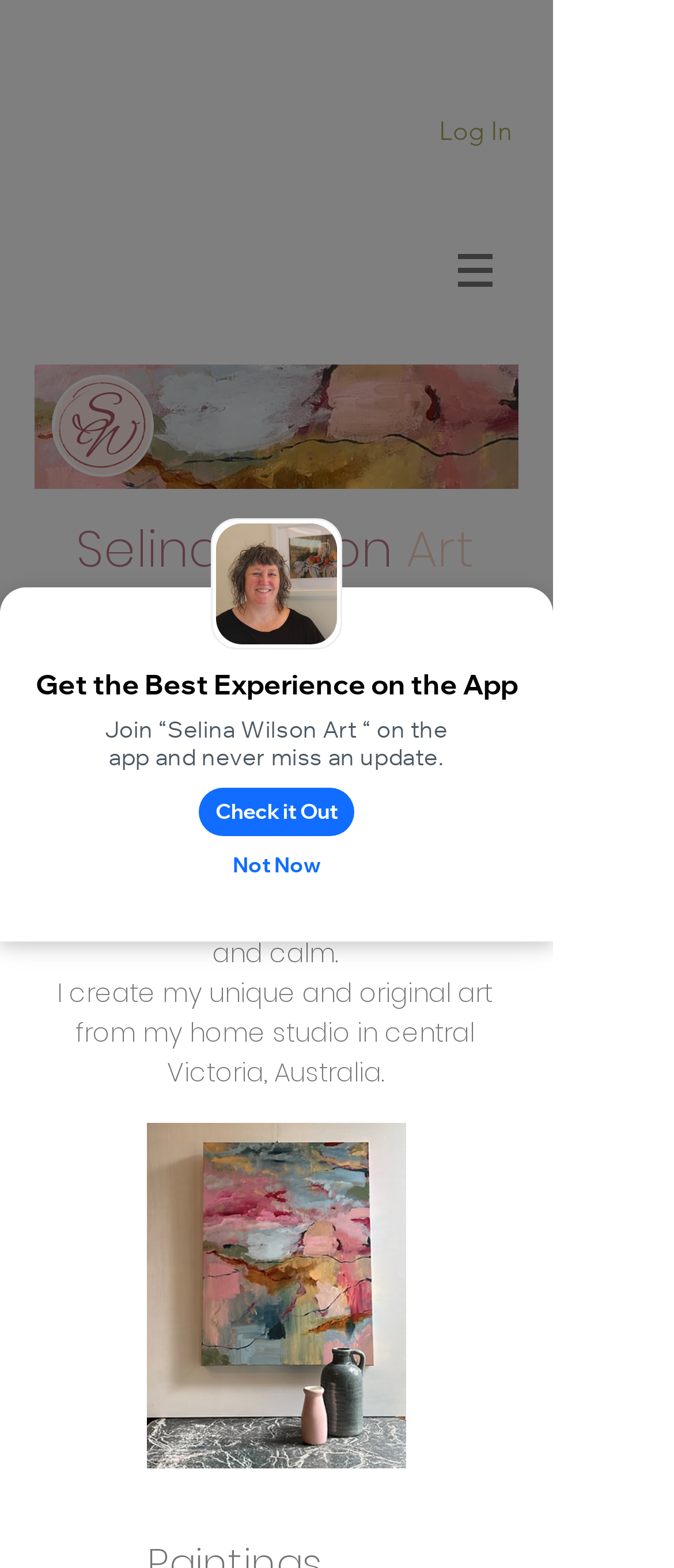From the element description Selina Wilson, predict the bounding box coordinates of the UI element. The coordinates must be specified in the format (top-left x, top-left y, bottom-right x, bottom-right y) and should be within the 0 to 1 range.

[0.113, 0.328, 0.582, 0.372]